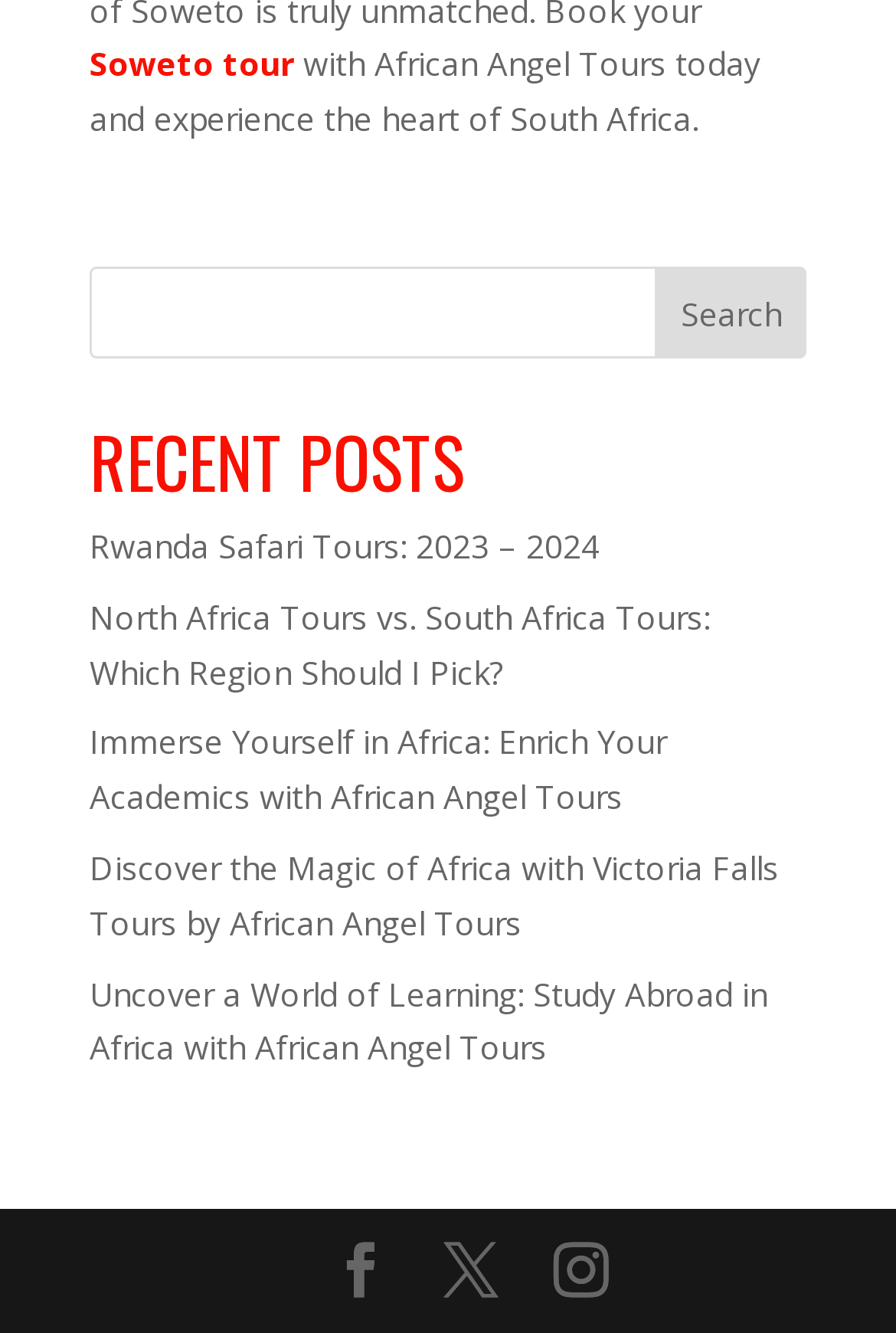What is the purpose of the search bar?
Please provide a single word or phrase as your answer based on the image.

Search tours